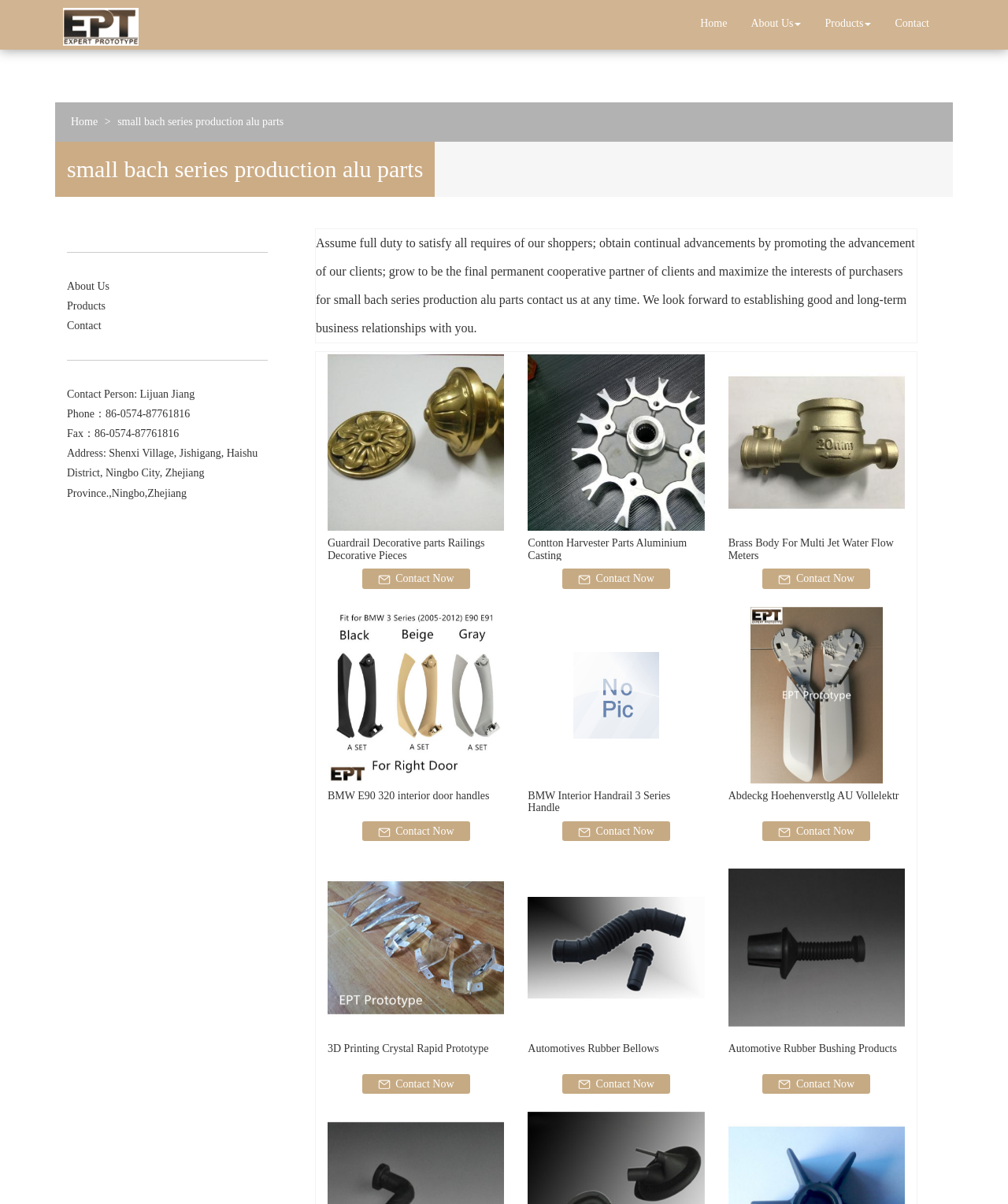Please identify the bounding box coordinates of the element on the webpage that should be clicked to follow this instruction: "Get in touch for 'BMW E90 320 interior door handles'". The bounding box coordinates should be given as four float numbers between 0 and 1, formatted as [left, top, right, bottom].

[0.359, 0.682, 0.466, 0.699]